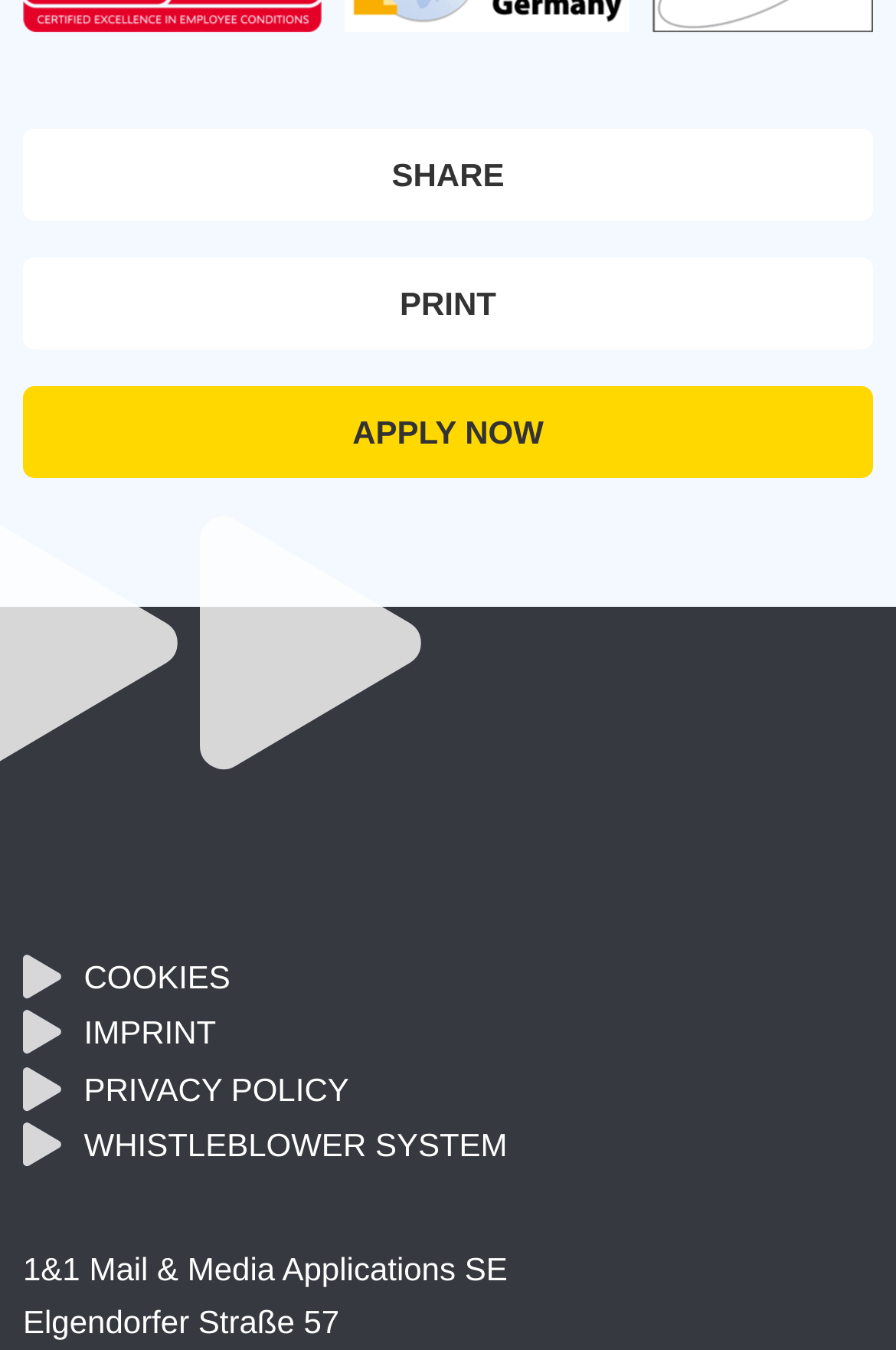Locate the bounding box of the UI element based on this description: "Whistleblower System". Provide four float numbers between 0 and 1 as [left, top, right, bottom].

[0.026, 0.826, 0.566, 0.867]